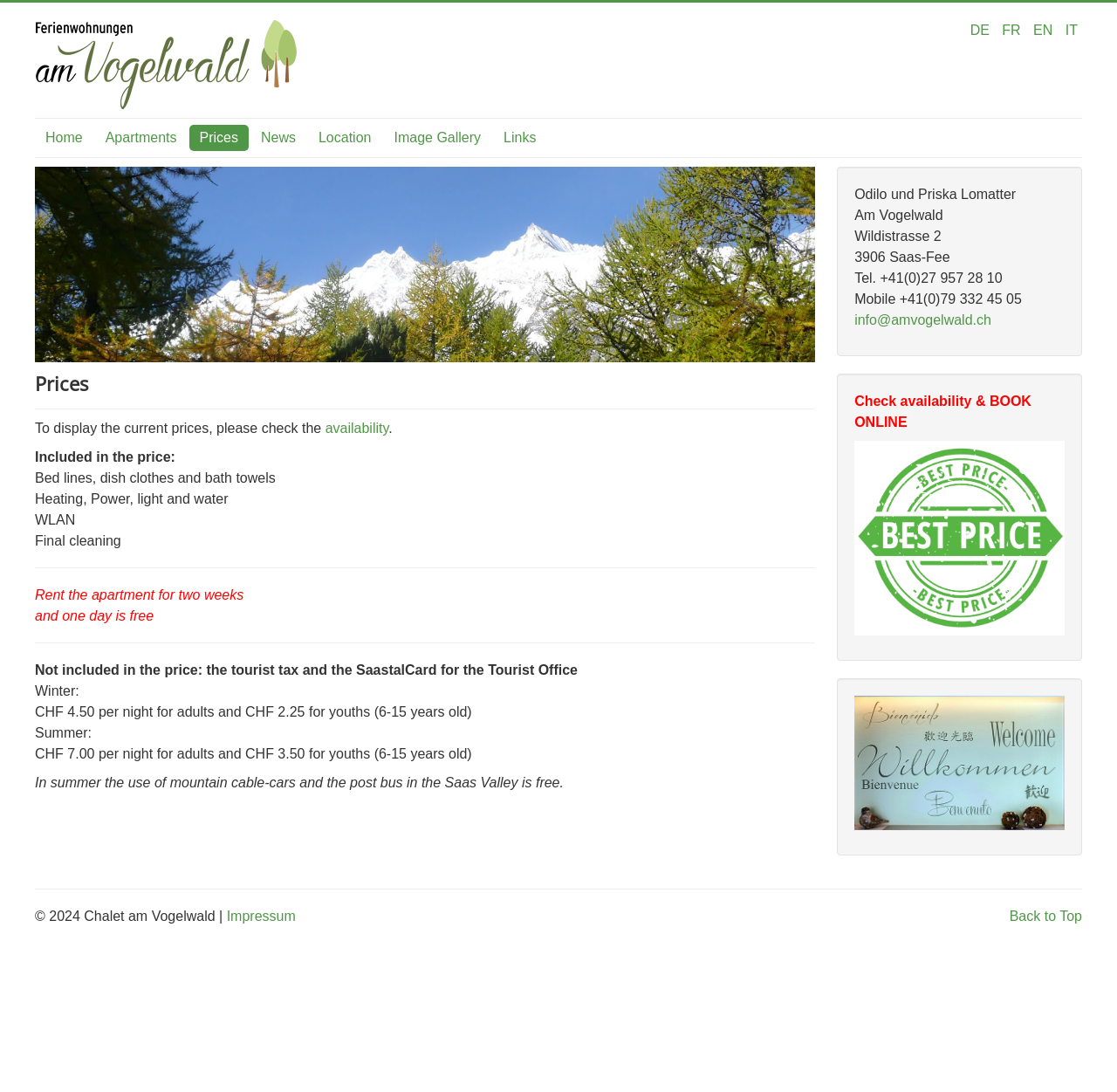Determine the bounding box coordinates of the element's region needed to click to follow the instruction: "Book online". Provide these coordinates as four float numbers between 0 and 1, formatted as [left, top, right, bottom].

[0.765, 0.361, 0.923, 0.393]